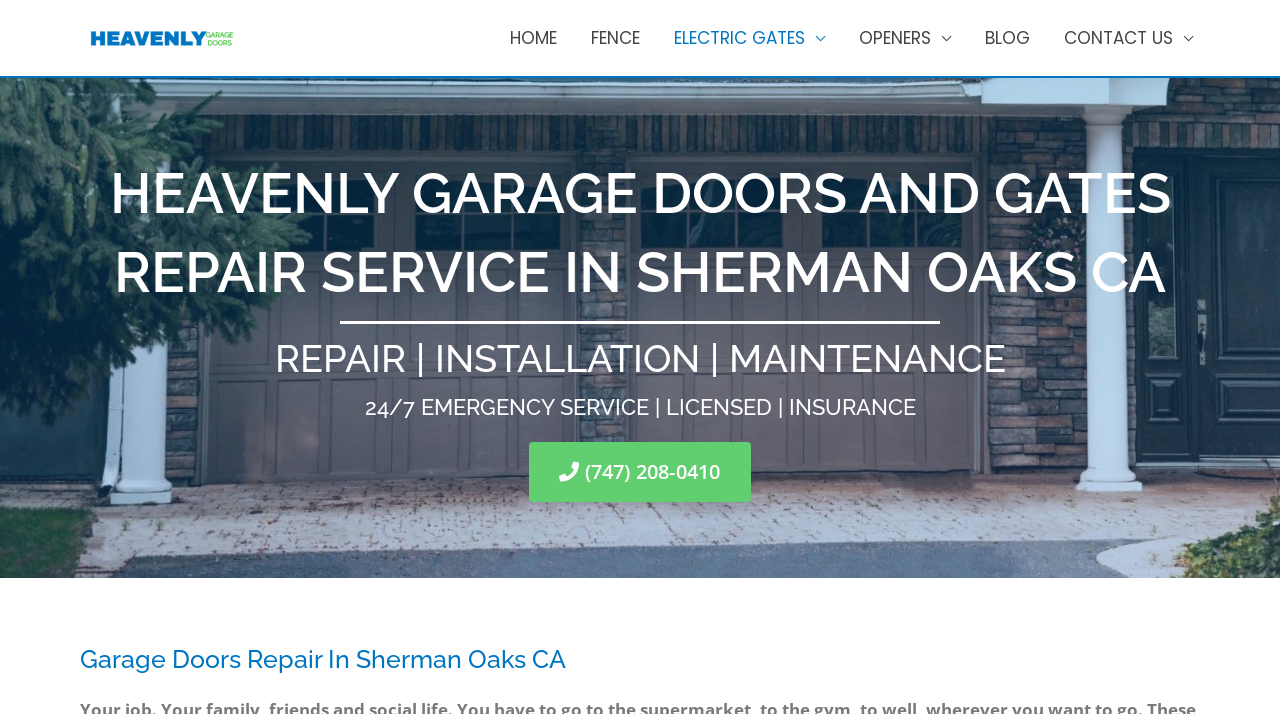What is the location of the company?
Based on the screenshot, give a detailed explanation to answer the question.

The location of the company can be found in the headings on the webpage. The heading 'HEAVENLY GARAGE DOORS AND GATES REPAIR SERVICE IN SHERMAN OAKS CA' clearly indicates that the company is located in Sherman Oaks, California.